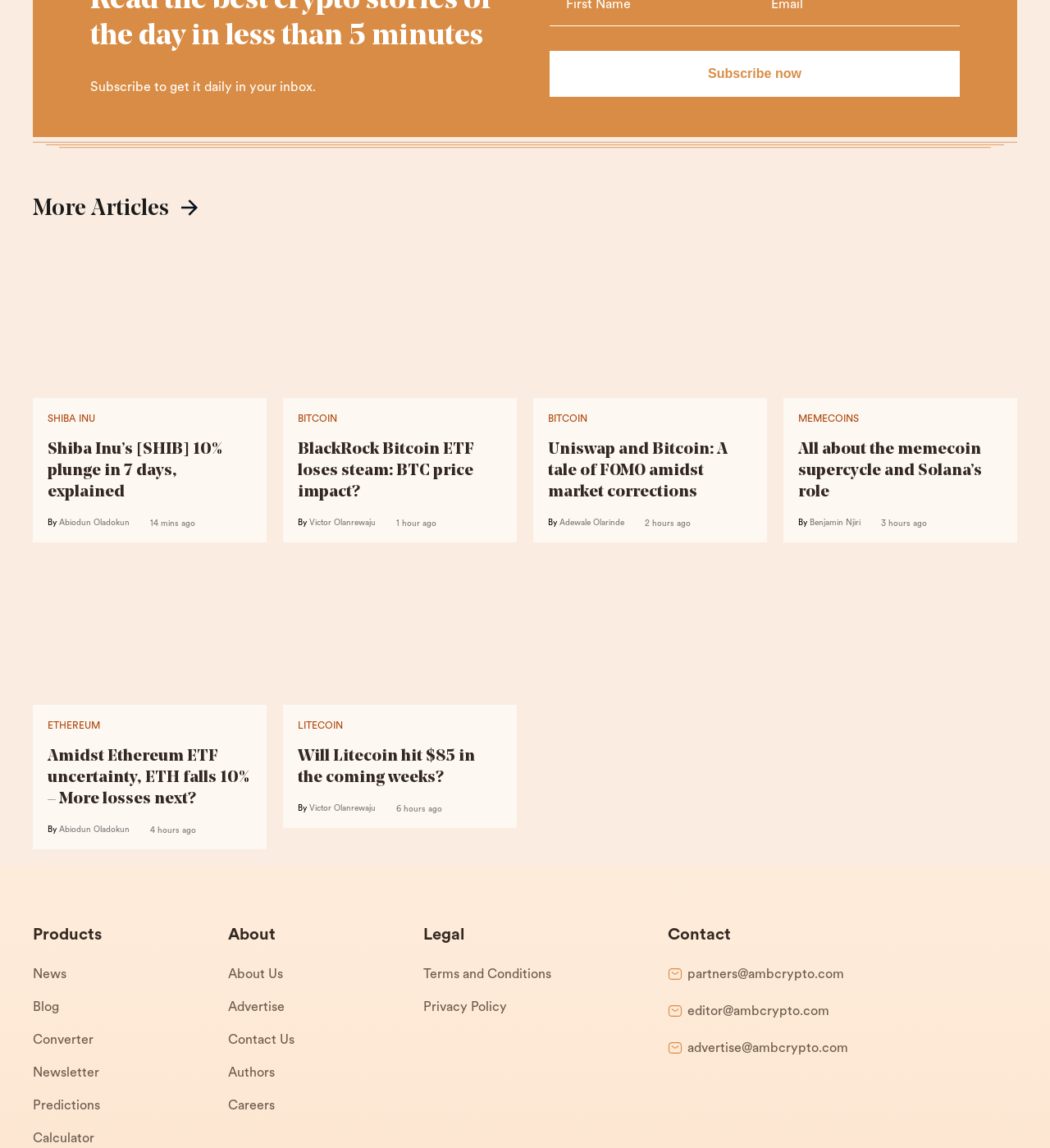Reply to the question with a single word or phrase:
What is the purpose of the 'Subscribe now' button?

To subscribe to a newsletter